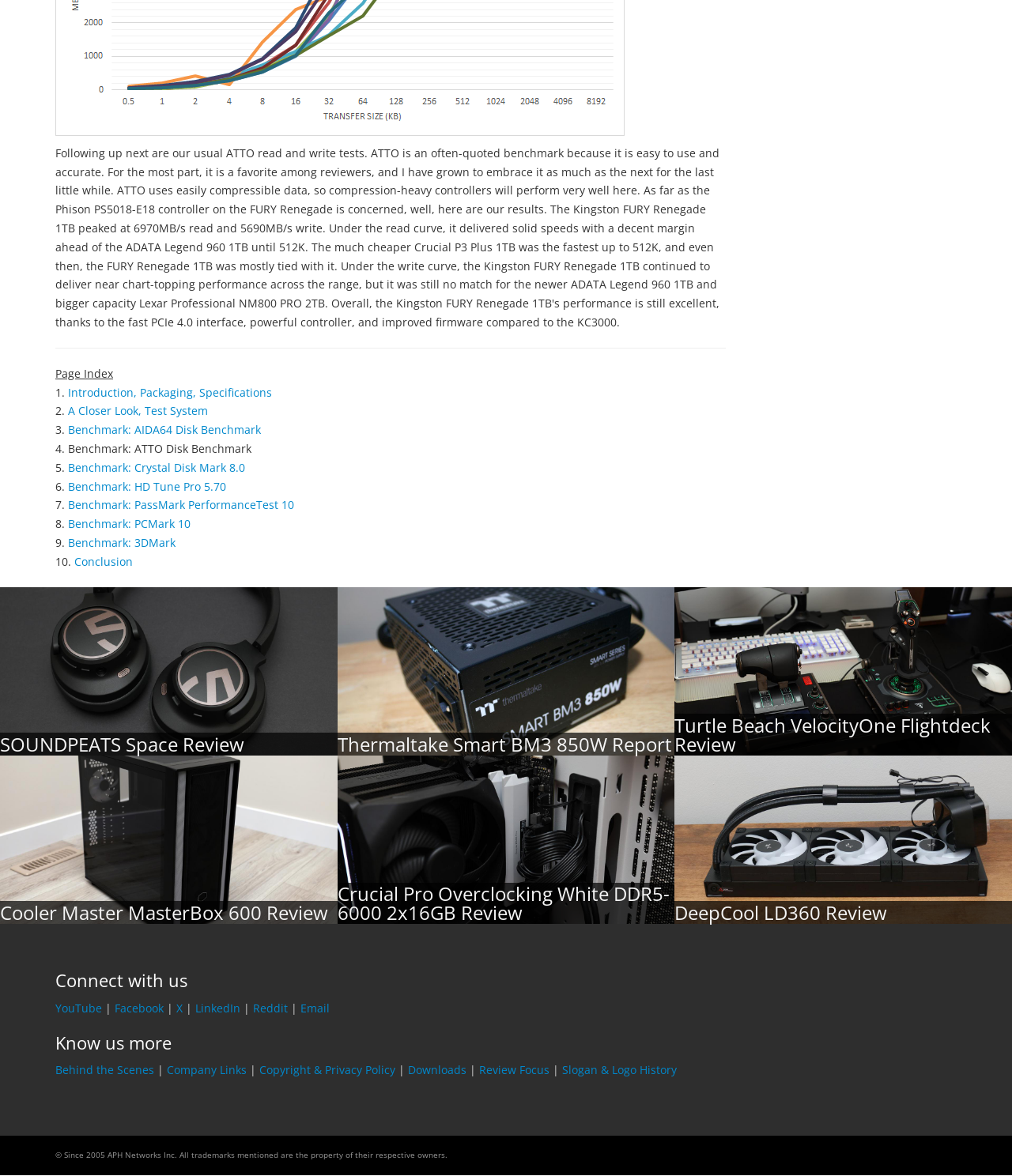Provide a short, one-word or phrase answer to the question below:
What is the last social media link listed?

Email